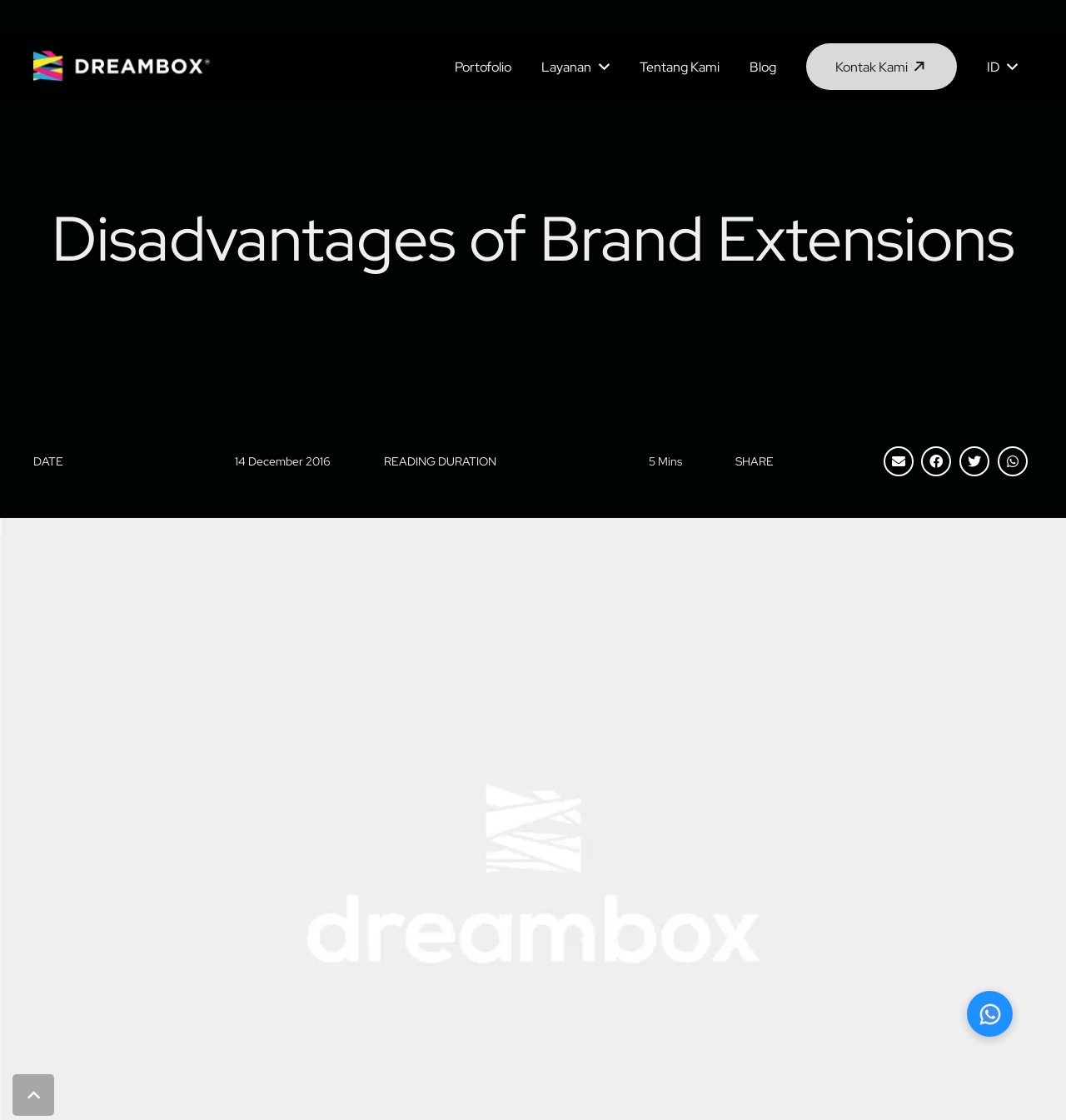Pinpoint the bounding box coordinates of the element that must be clicked to accomplish the following instruction: "Share this article via email". The coordinates should be in the format of four float numbers between 0 and 1, i.e., [left, top, right, bottom].

[0.829, 0.399, 0.857, 0.425]